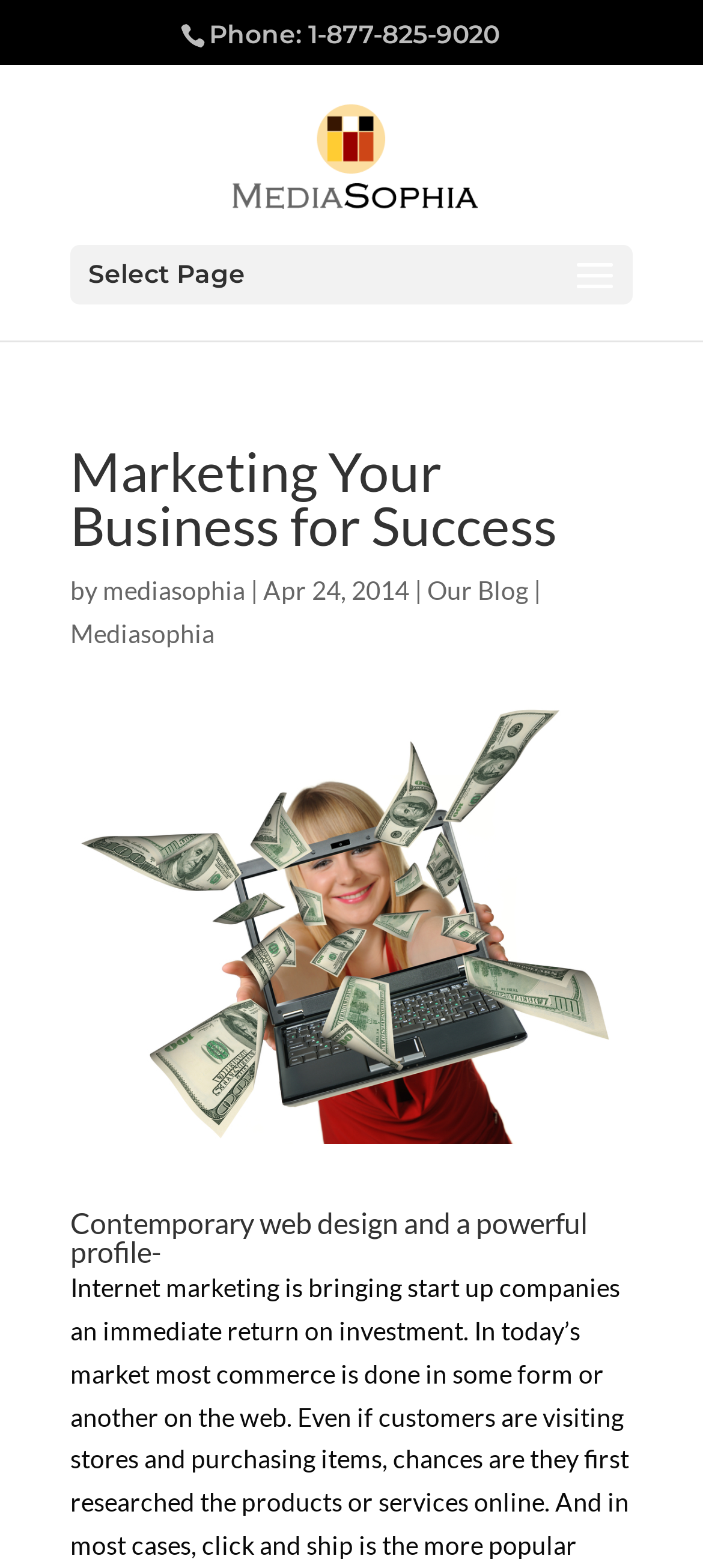Please find the main title text of this webpage.

Marketing Your Business for Success